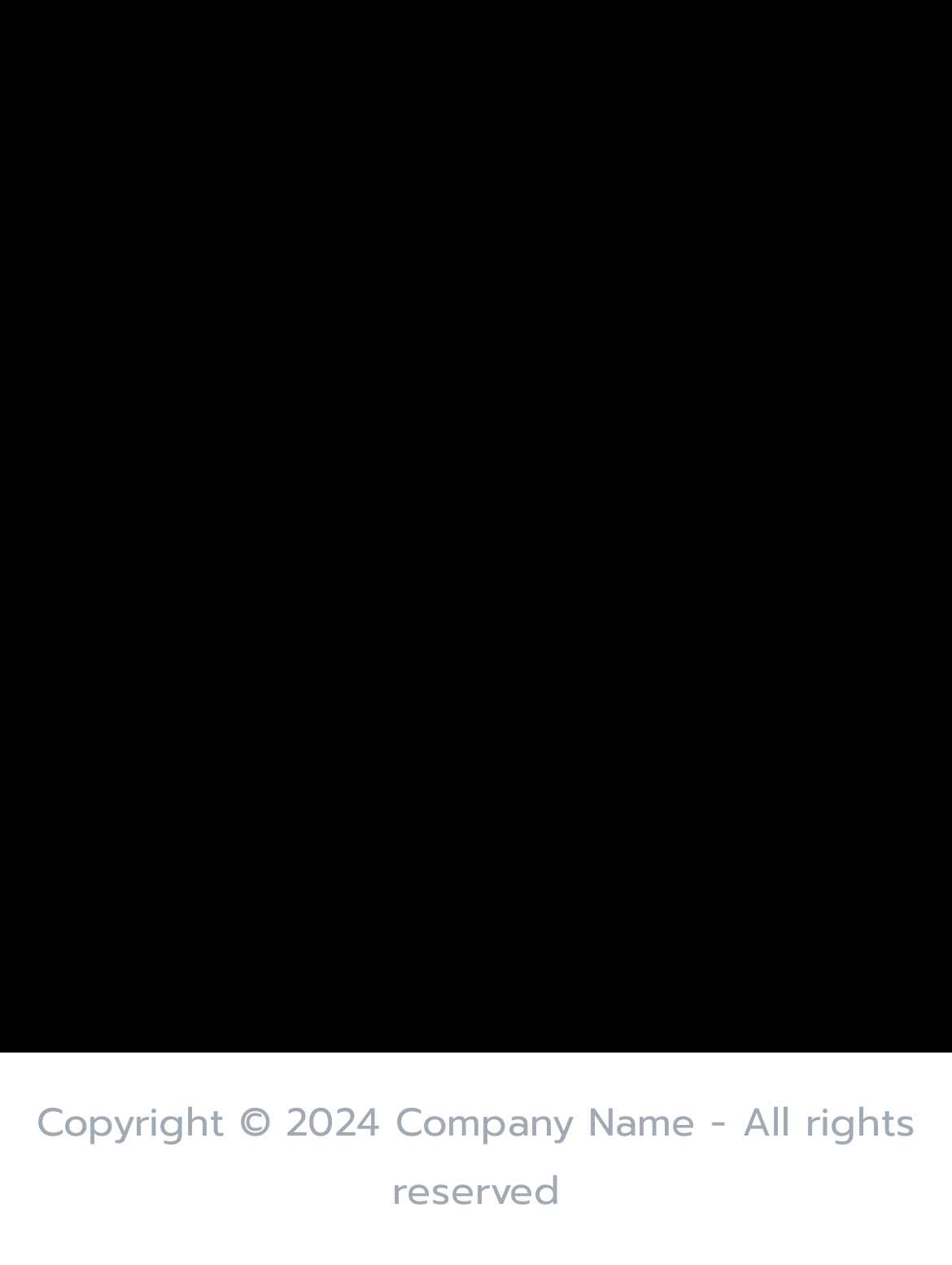Provide the bounding box coordinates for the specified HTML element described in this description: "Privacy Policy". The coordinates should be four float numbers ranging from 0 to 1, in the format [left, top, right, bottom].

[0.124, 0.683, 0.468, 0.766]